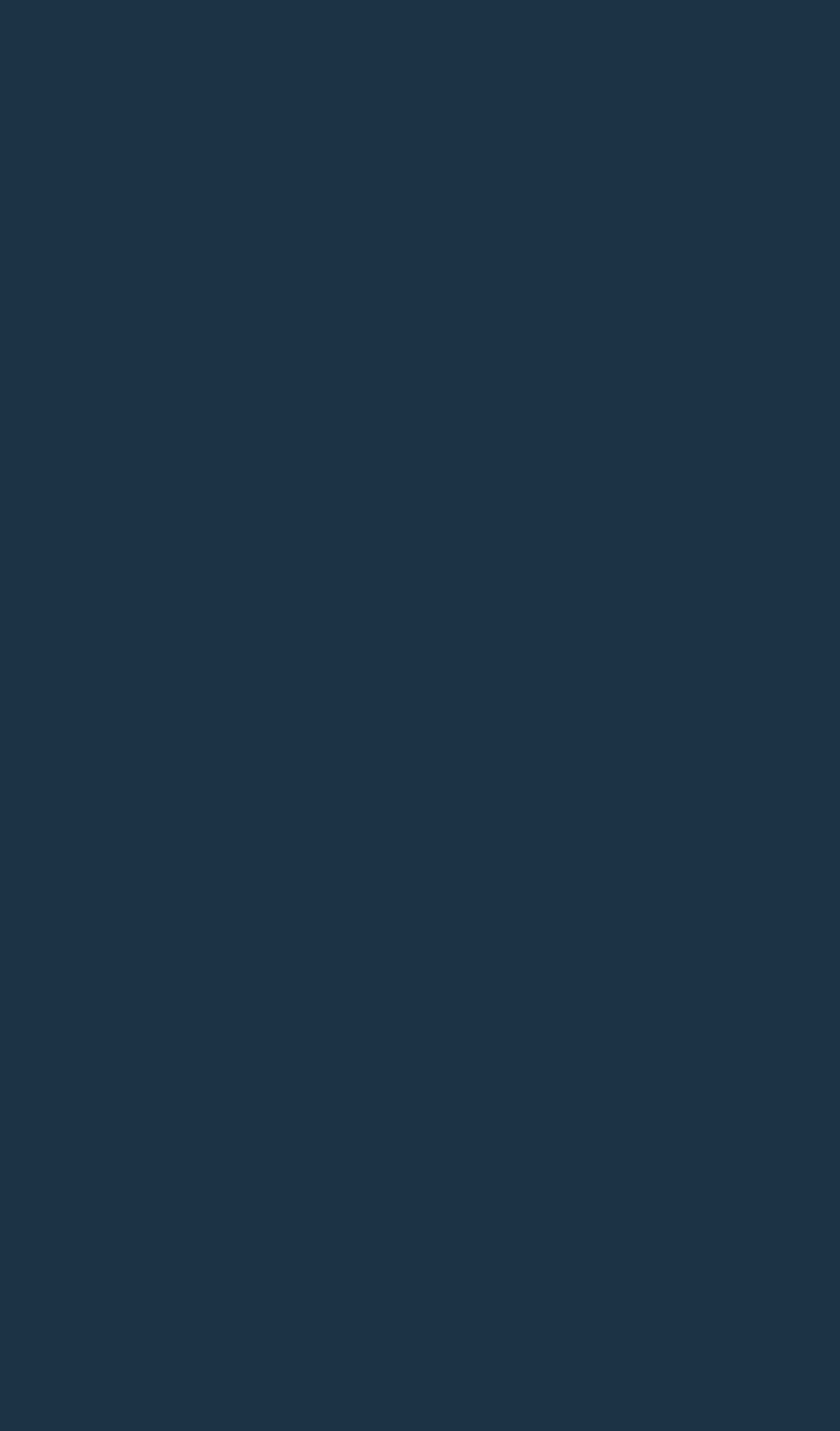Please determine the bounding box coordinates, formatted as (top-left x, top-left y, bottom-right x, bottom-right y), with all values as floating point numbers between 0 and 1. Identify the bounding box of the region described as: Contact Us

[0.038, 0.849, 0.233, 0.877]